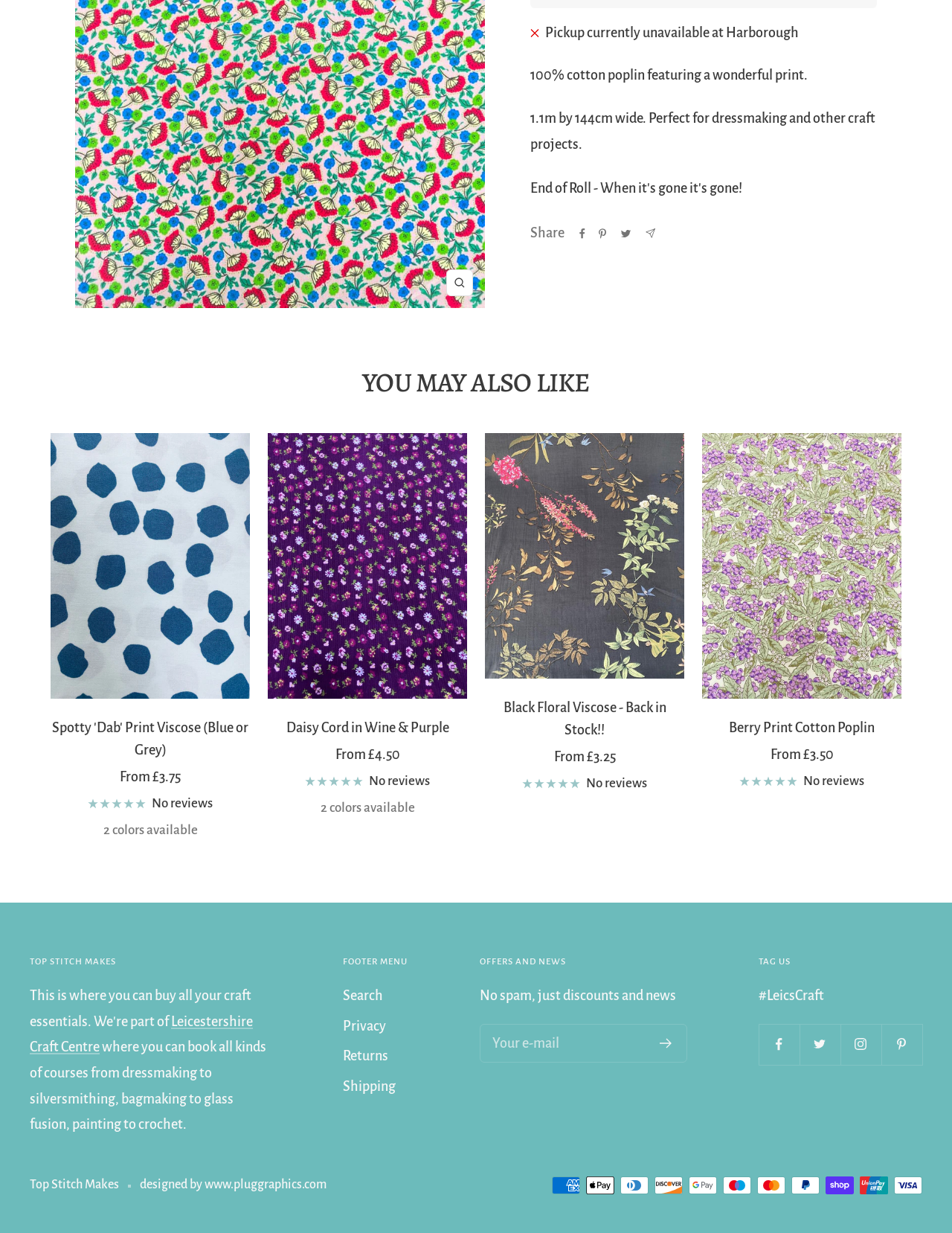Find the bounding box coordinates for the UI element whose description is: "Gemini Woman". The coordinates should be four float numbers between 0 and 1, in the format [left, top, right, bottom].

None